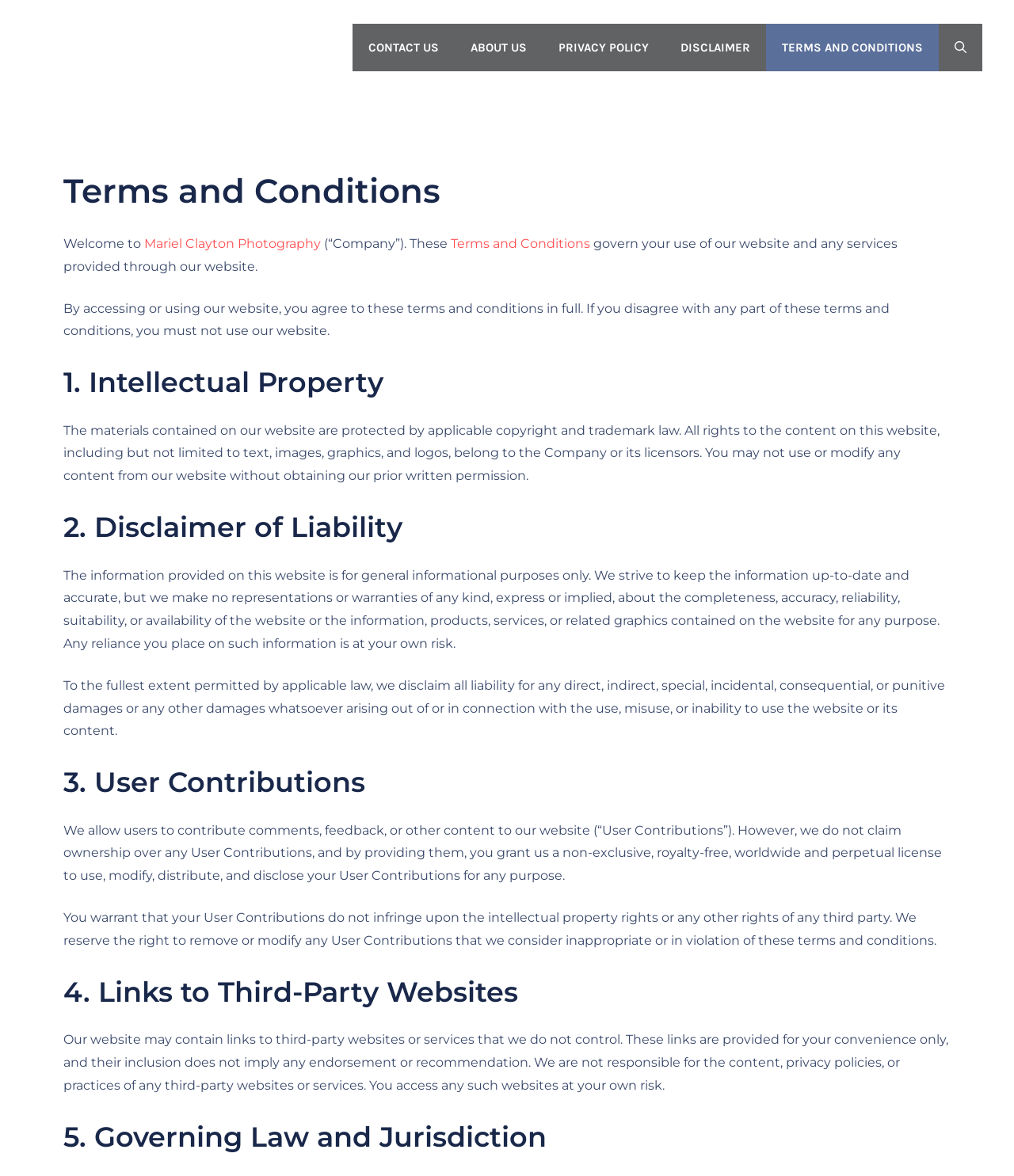Is the website responsible for the content of third-party websites?
Please ensure your answer is as detailed and informative as possible.

The text states that the website may contain links to third-party websites or services that it does not control, and that it is not responsible for the content, privacy policies, or practices of any third-party websites or services. This implies that the website is not responsible for the content of third-party websites.